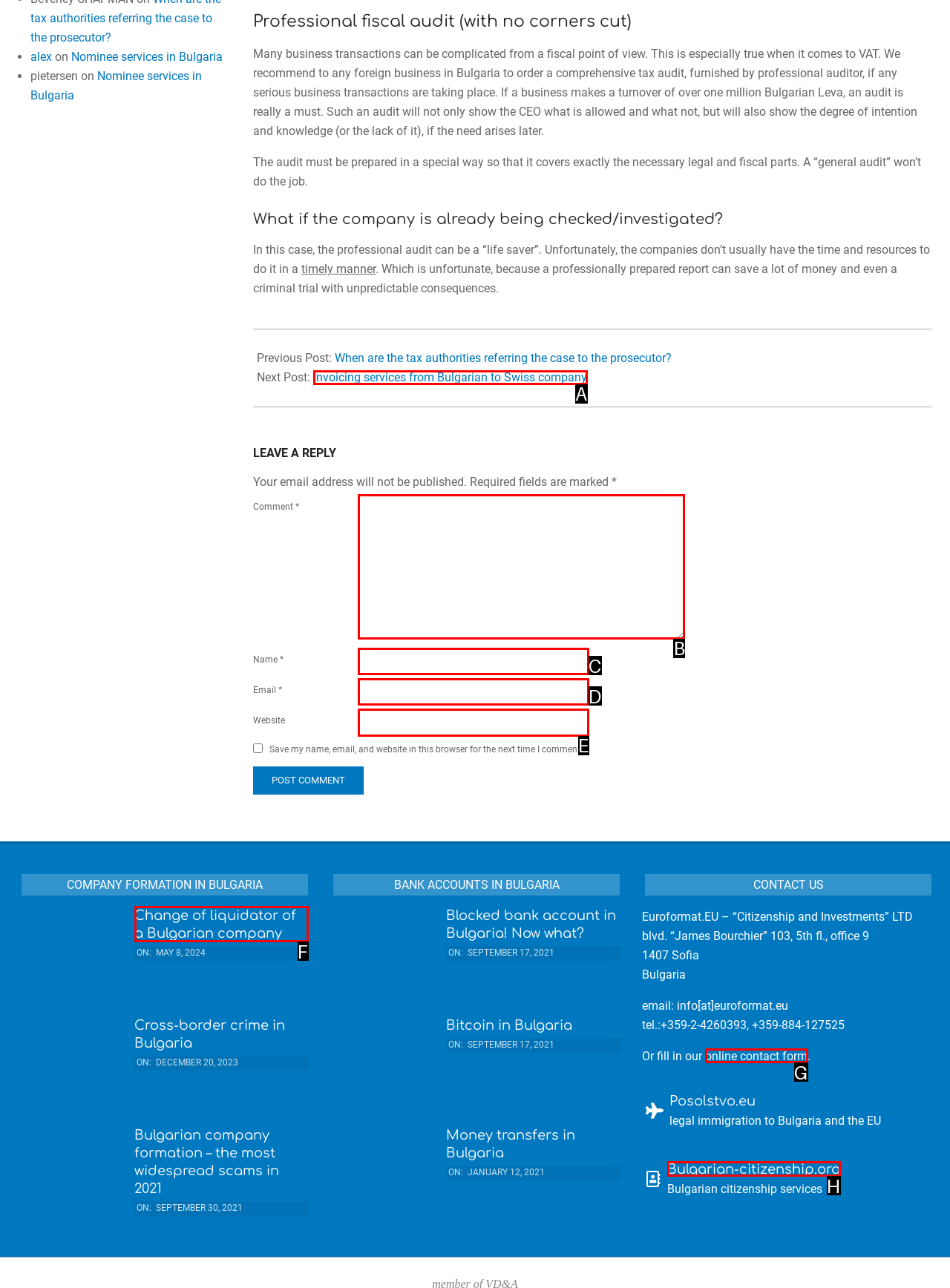Select the HTML element that needs to be clicked to carry out the task: Leave a reply in the 'Comment' field
Provide the letter of the correct option.

B